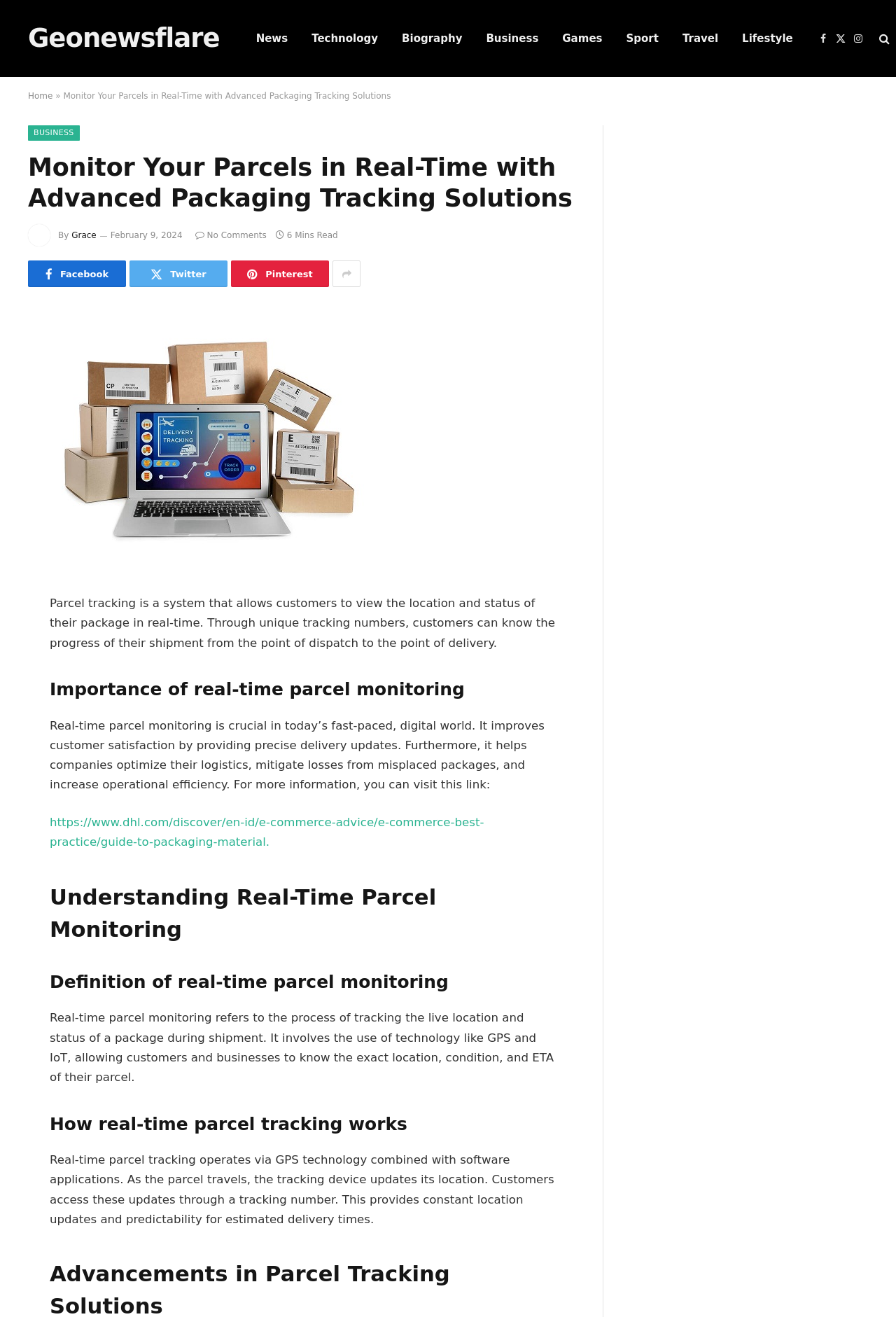What is the author of the article?
Please provide a comprehensive answer based on the contents of the image.

The author of the article is mentioned as 'Grace' in the text 'By Grace' which is located below the heading 'Monitor Your Parcels in Real-Time with Advanced Packaging Tracking Solutions'.